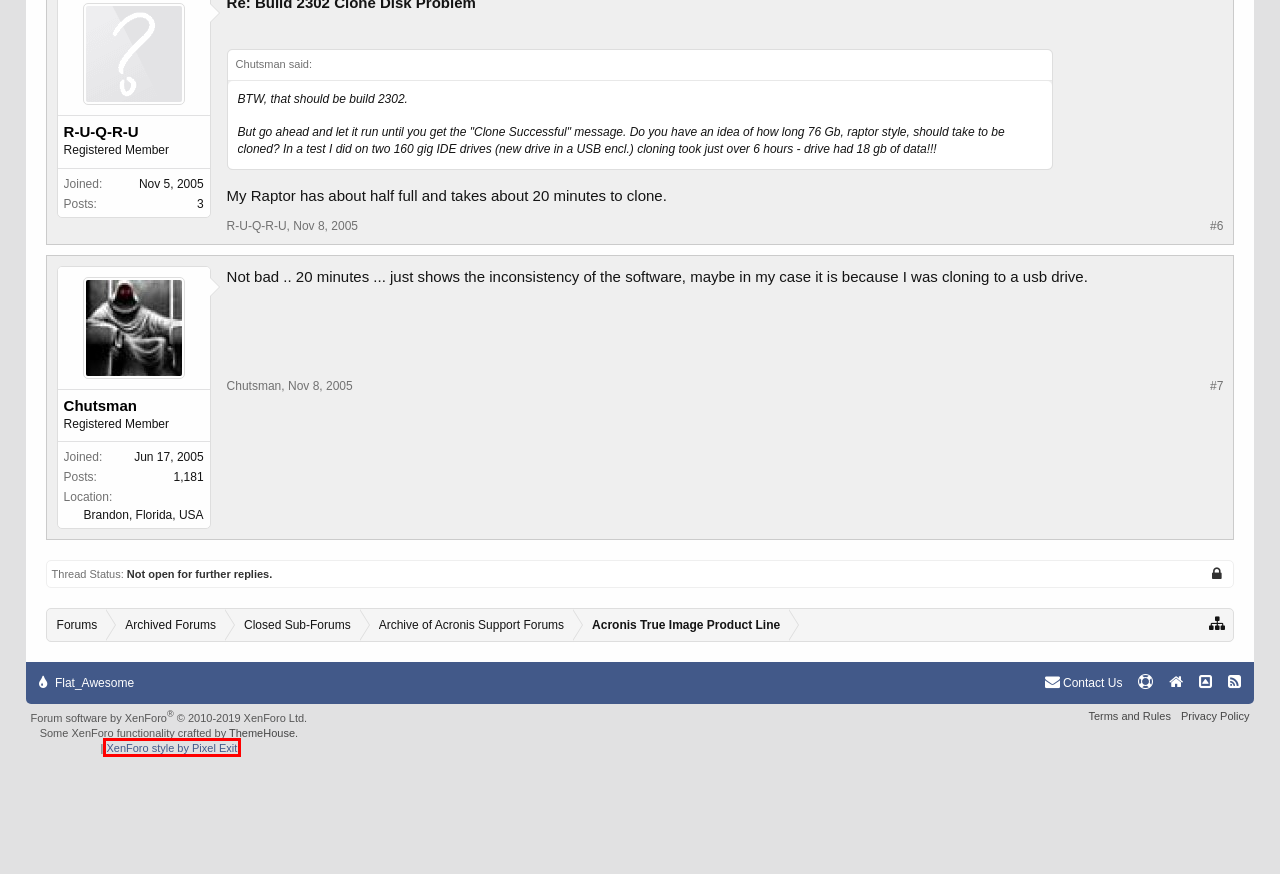You have a screenshot of a webpage with a red bounding box around an element. Choose the best matching webpage description that would appear after clicking the highlighted element. Here are the candidates:
A. Premium XenForo styles and themes | Pixel Exit
B. XenForo - Compelling community forum platform
C. XenForo Themes and Add-ons – ThemeHouse
D. Wilders Security Forums
E. Combined Privacy Forum Threads | Wilders Security Forums
F. Closed Sub-Forums | Wilders Security Forums
G. Acronis True Image Product Line | Wilders Security Forums
H. Combined Security Product Forum Threads | Wilders Security Forums

A